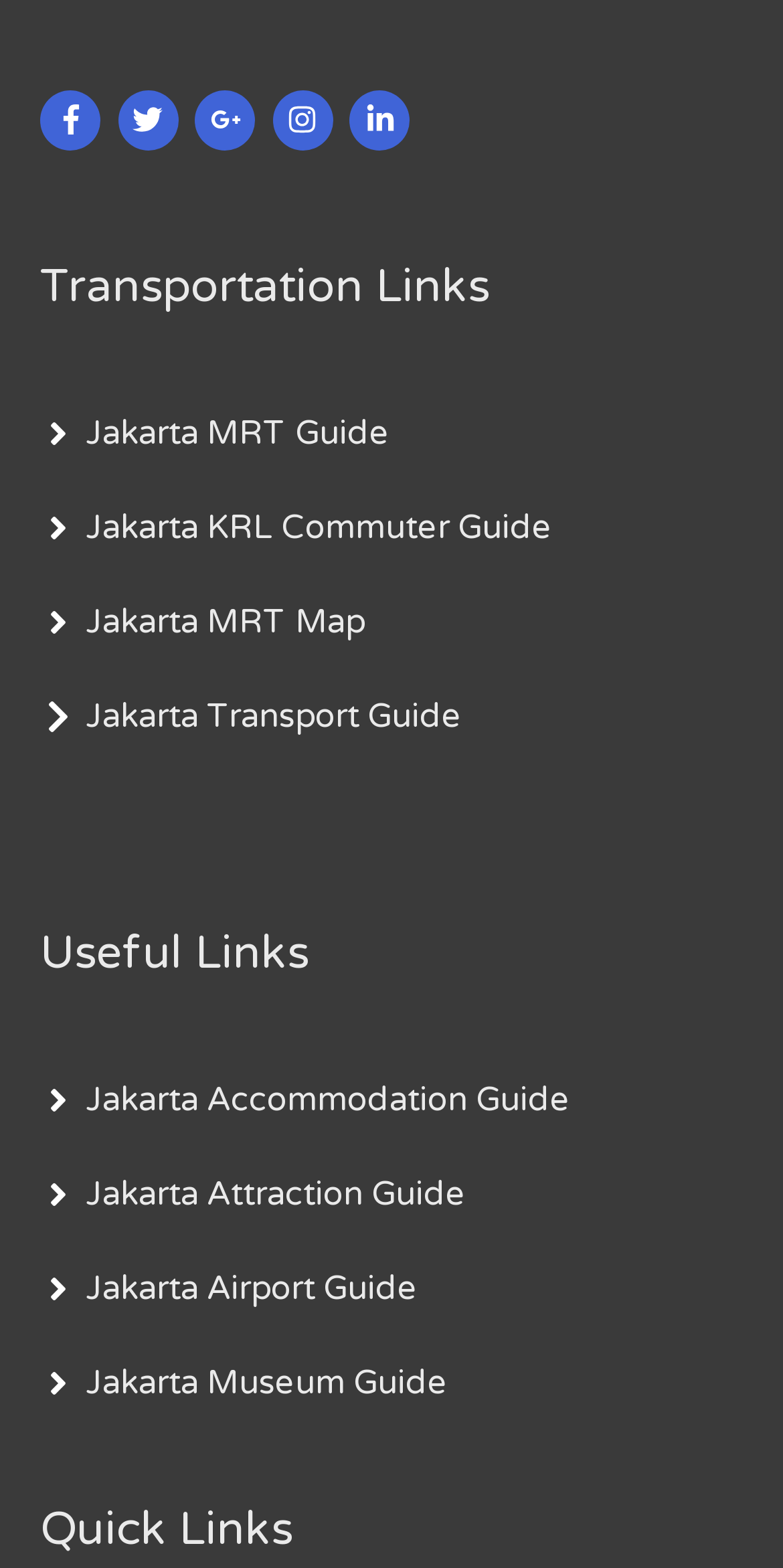Give a one-word or one-phrase response to the question:
What is the third useful link?

Jakarta Transport Guide